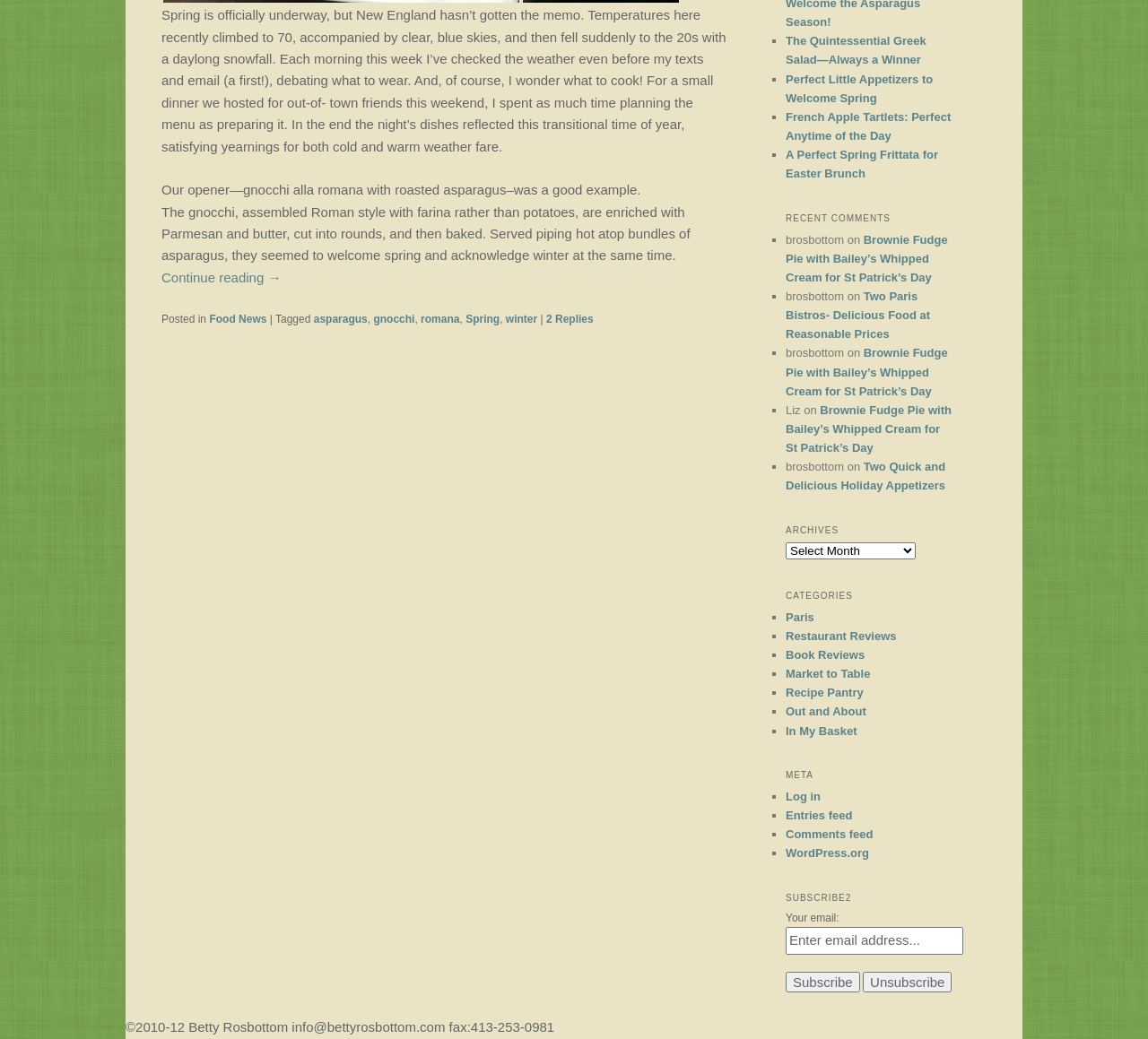Highlight the bounding box of the UI element that corresponds to this description: "In My Basket".

[0.684, 0.697, 0.746, 0.71]